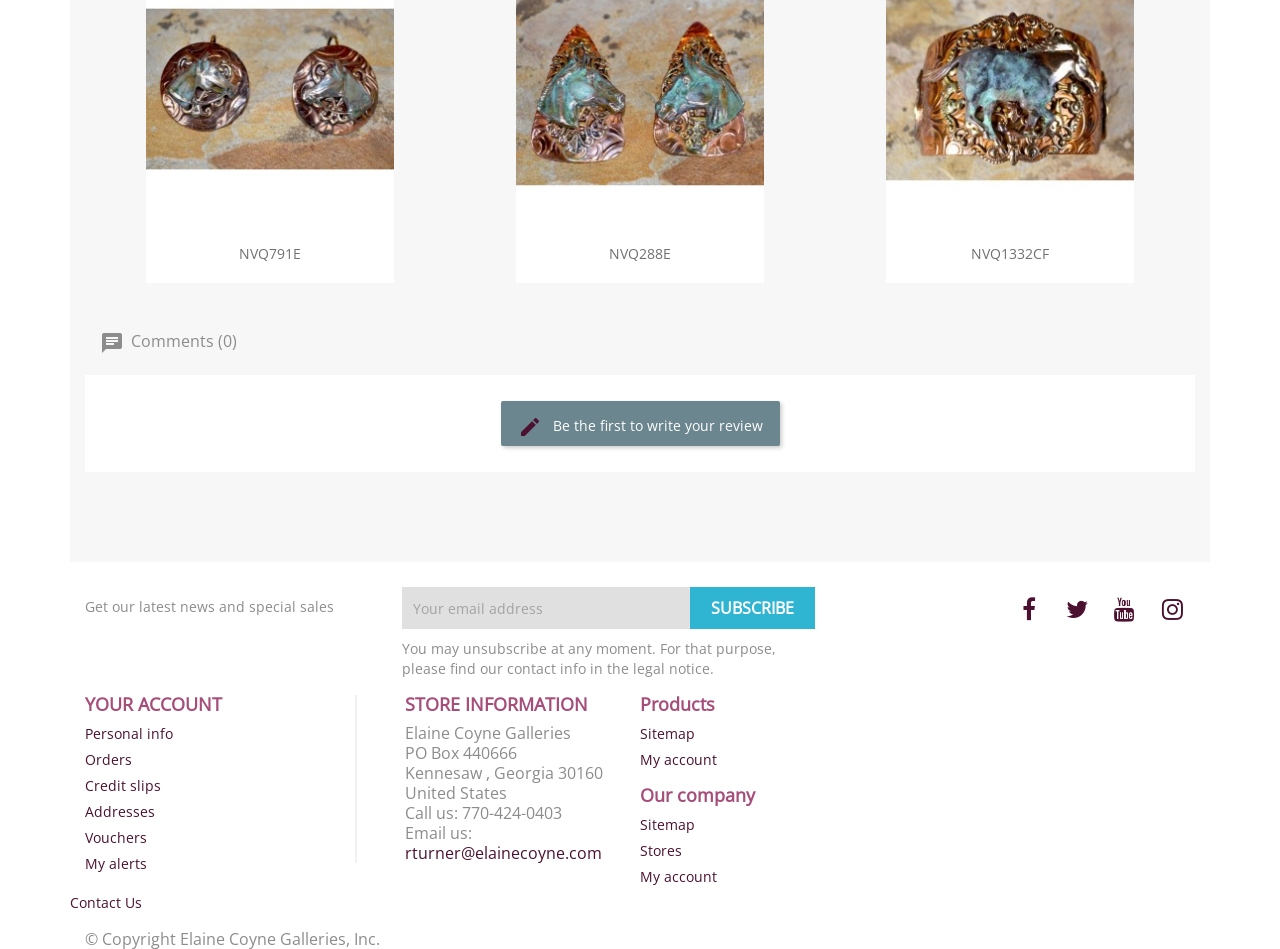Please identify the bounding box coordinates of the element on the webpage that should be clicked to follow this instruction: "View product details". The bounding box coordinates should be given as four float numbers between 0 and 1, formatted as [left, top, right, bottom].

[0.187, 0.257, 0.235, 0.277]